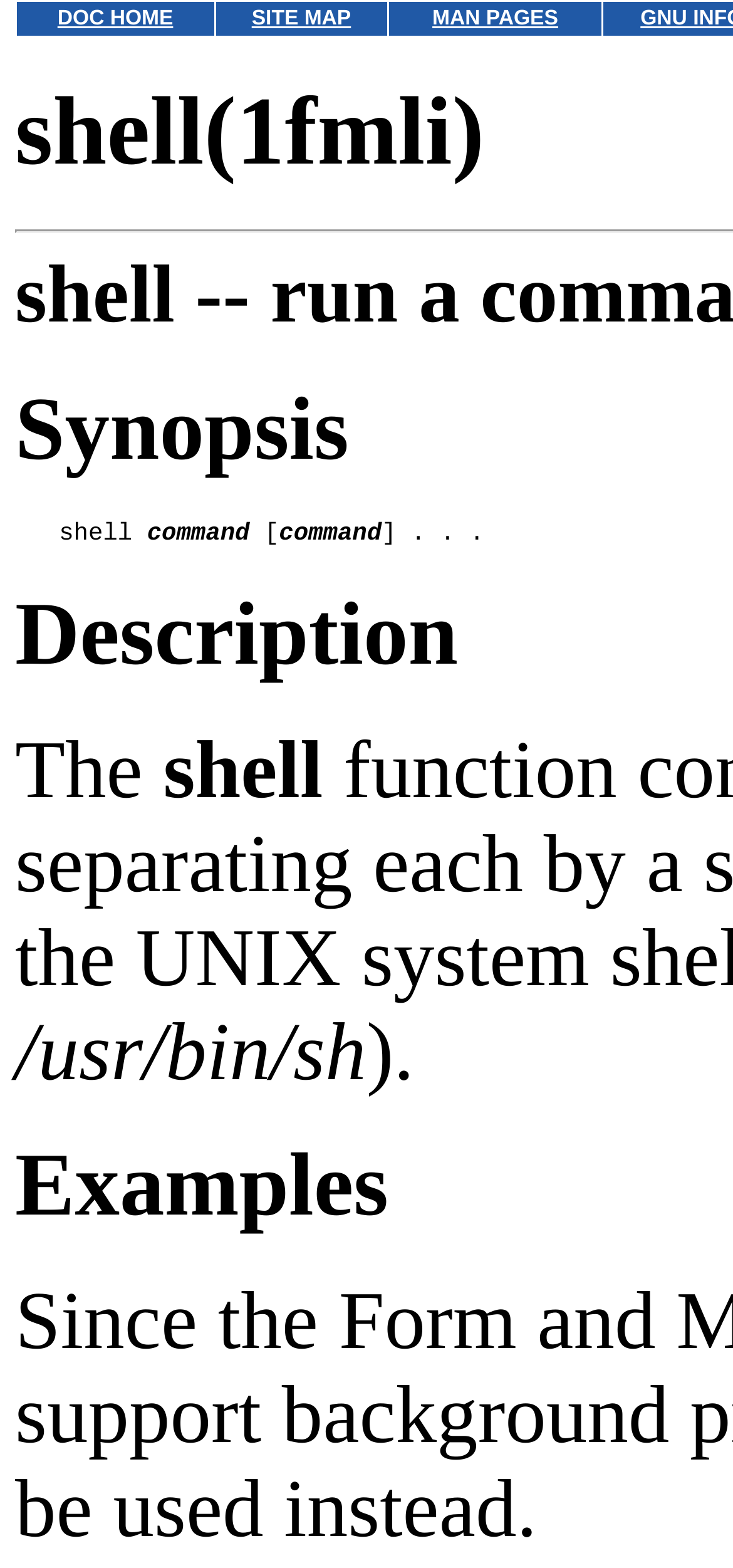Give a concise answer using one word or a phrase to the following question:
What is the first link in the grid?

DOC HOME